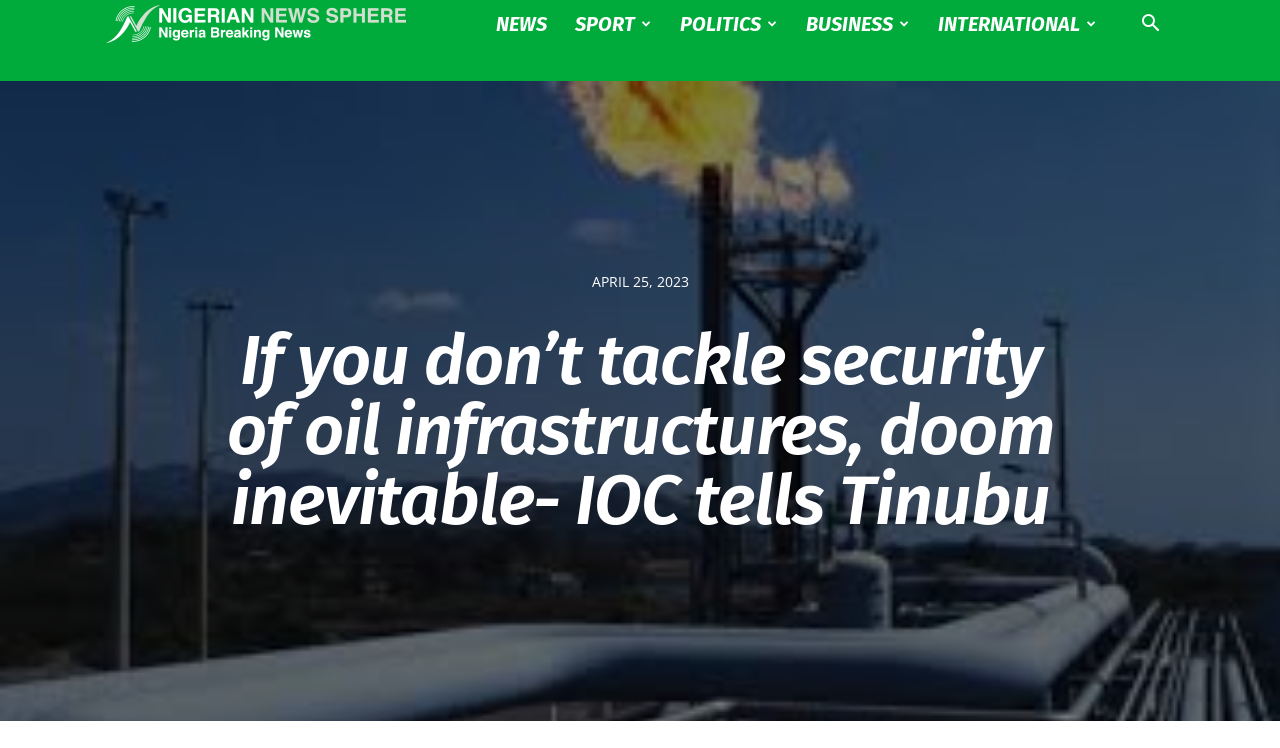Write a detailed summary of the webpage, including text, images, and layout.

The webpage appears to be a news article page, with a prominent heading that reads "If you don’t tackle security of oil infrastructures, doom inevitable- IOC tells Tinubu". This heading is positioned roughly in the middle of the page, spanning about two-thirds of the page's width.

At the top of the page, there is a row of links, including "Nigerian News Sphere", "NEWS", "SPORT", "POLITICS", "BUSINESS", and "INTERNATIONAL". These links are evenly spaced and take up about half of the page's width.

To the right of the links, there is a search button labeled "Search". It is positioned near the top-right corner of the page.

Below the links and search button, there is a time element displaying the date "APRIL 25, 2023". This element is relatively small and positioned near the top-center of the page.

The meta description suggests that the article is about the incoming government in Nigeria, led by President-elect Bola Ahmed Tinubu, and the need to focus on fixing oil and gas security to prevent the country's economy from collapsing.